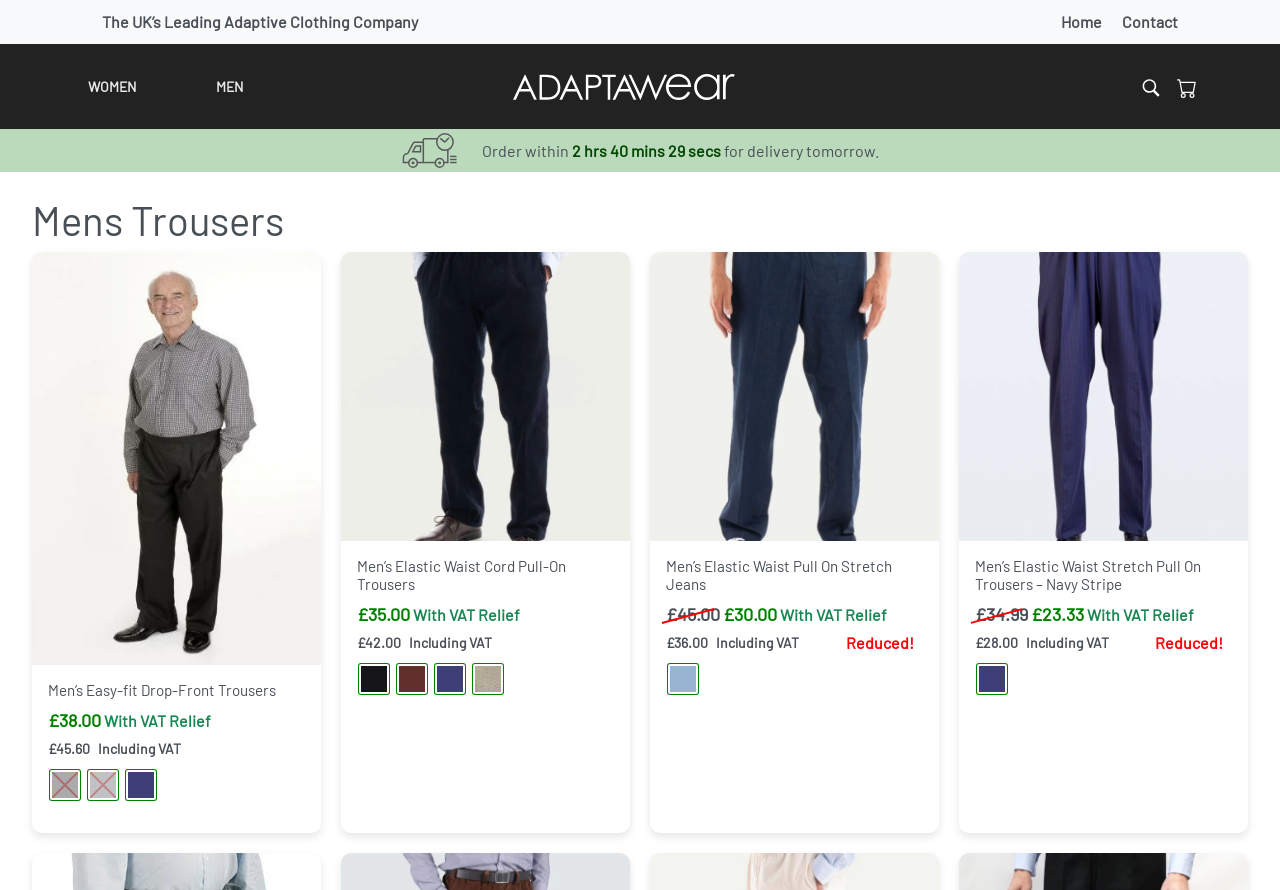Predict the bounding box of the UI element based on this description: "title="Black"".

[0.281, 0.747, 0.304, 0.78]